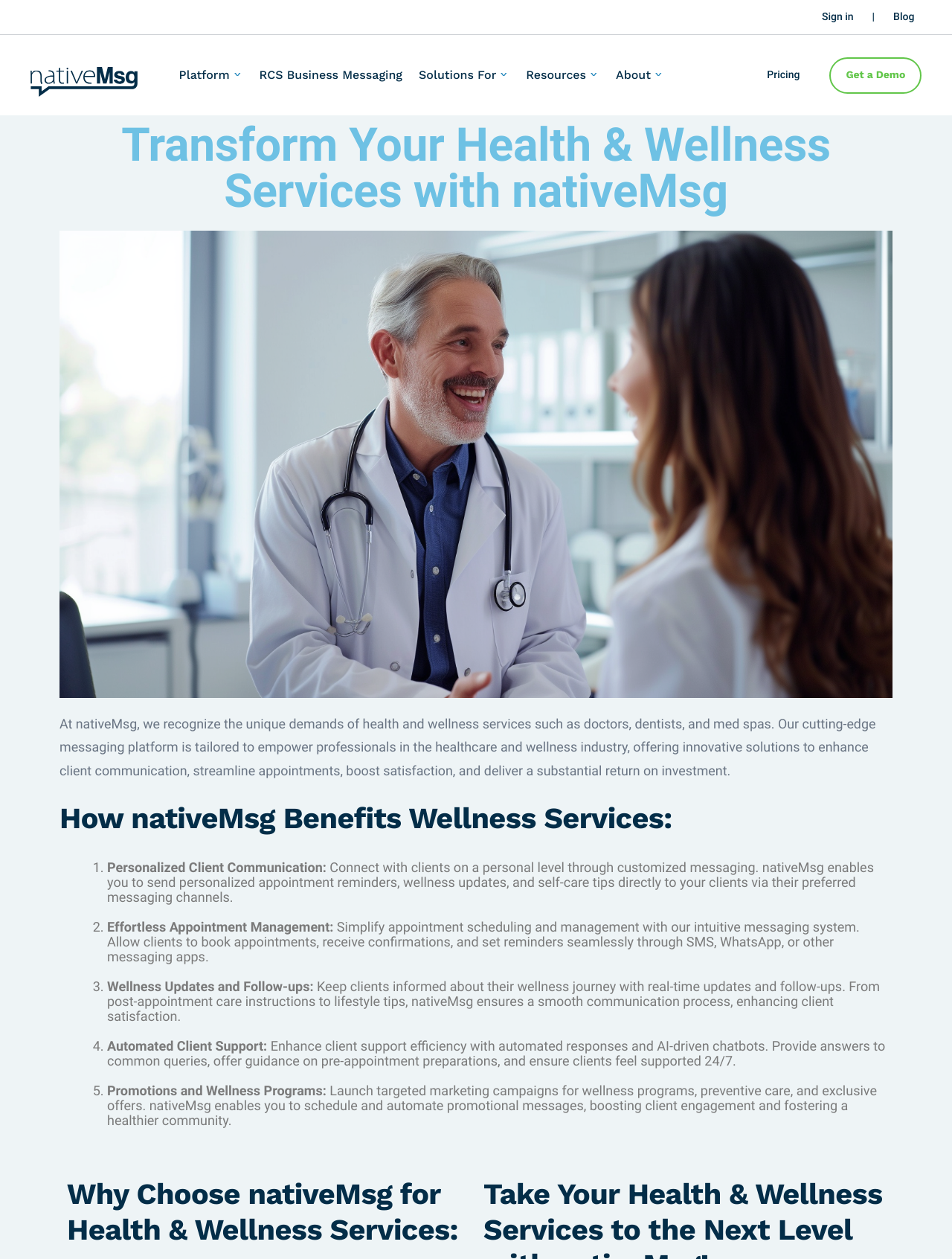How many links are present in the top navigation bar?
Please elaborate on the answer to the question with detailed information.

The top navigation bar contains seven links, which are 'Sign in', 'Blog', 'nativeMsg', 'Platform', 'RCS Business Messaging', 'Solutions For', and 'Resources'.